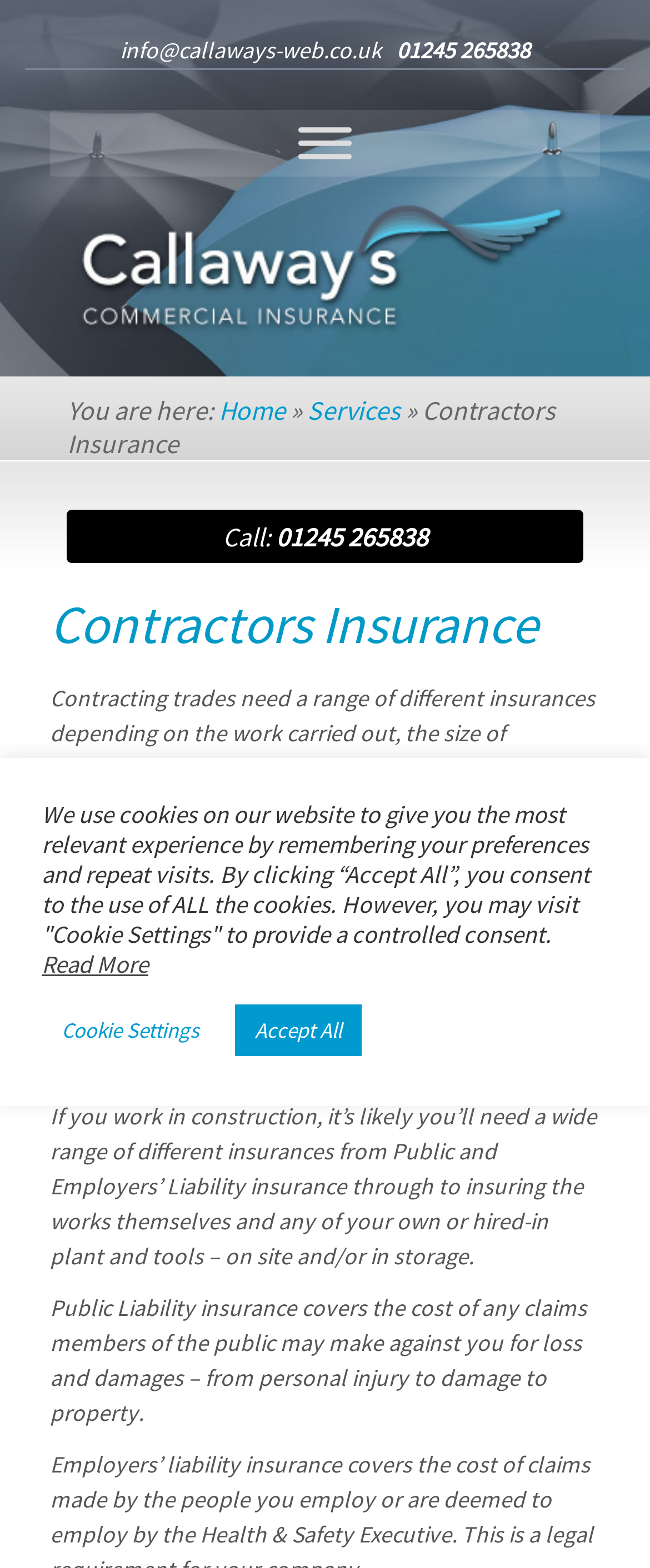What is the phone number to call for contractors insurance?
Using the image, provide a detailed and thorough answer to the question.

I found the phone number by looking at the link 'Call: 01245 0265838' which is located below the 'Contractors Insurance' heading.